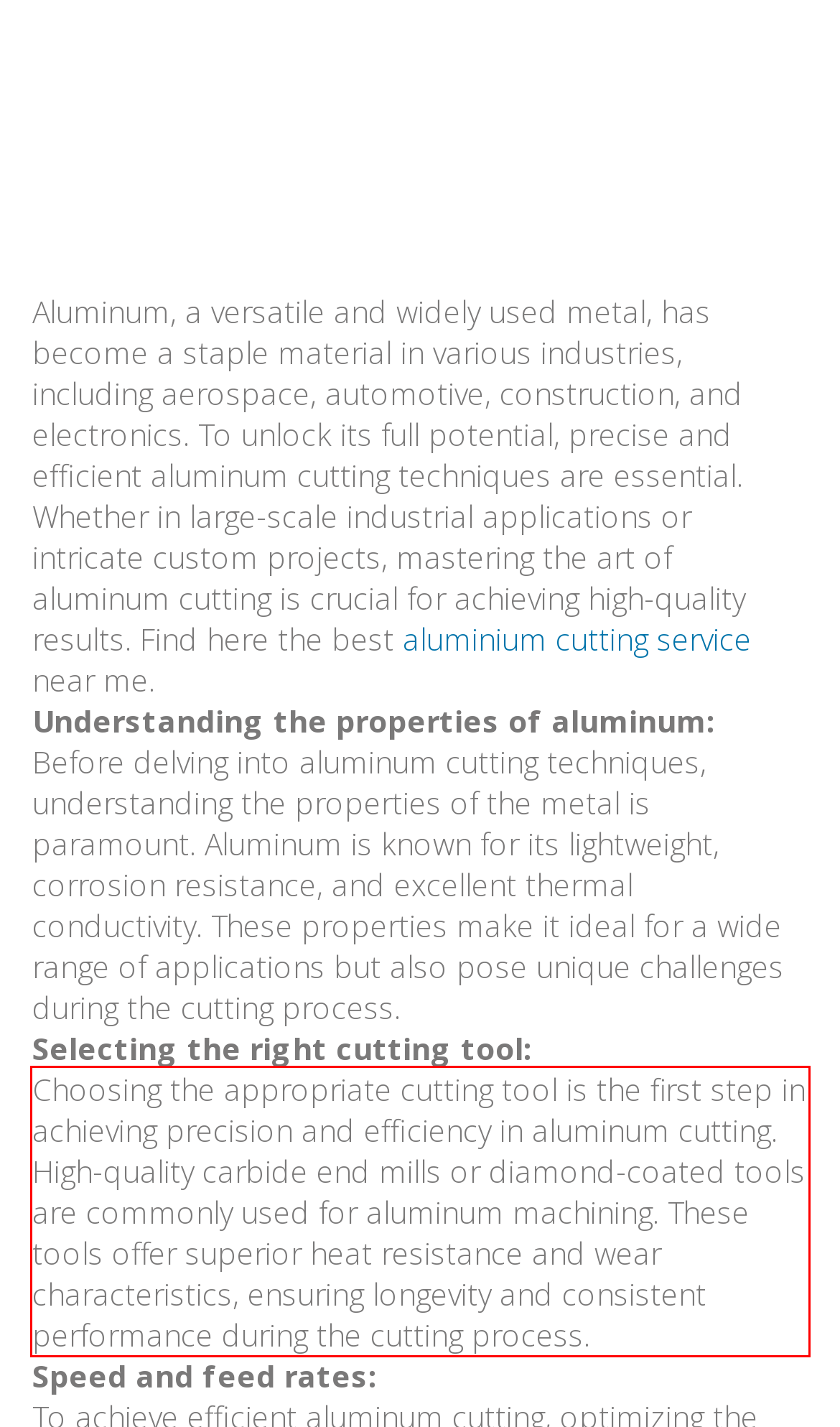You have a screenshot of a webpage with a UI element highlighted by a red bounding box. Use OCR to obtain the text within this highlighted area.

Choosing the appropriate cutting tool is the first step in achieving precision and efficiency in aluminum cutting. High-quality carbide end mills or diamond-coated tools are commonly used for aluminum machining. These tools offer superior heat resistance and wear characteristics, ensuring longevity and consistent performance during the cutting process.